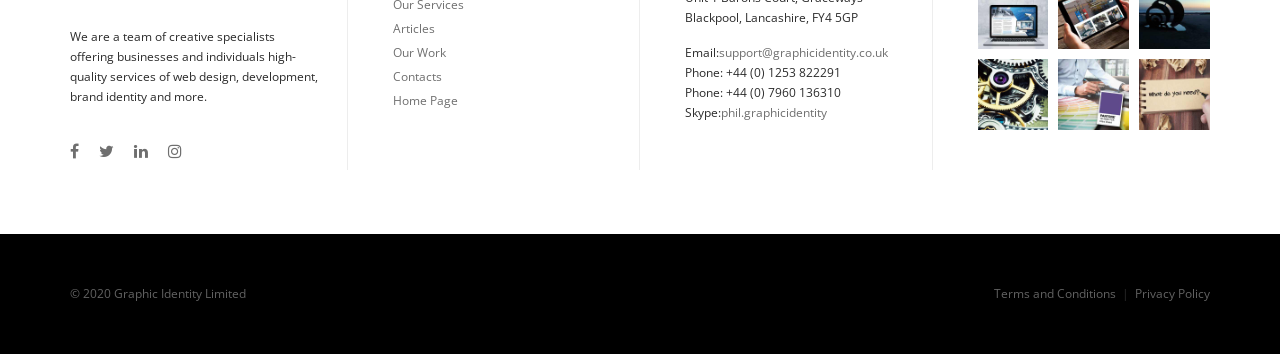What services does the company offer?
Analyze the image and provide a thorough answer to the question.

The company offers various services including web design, development, and brand identity, as mentioned in the static text at the top of the webpage.